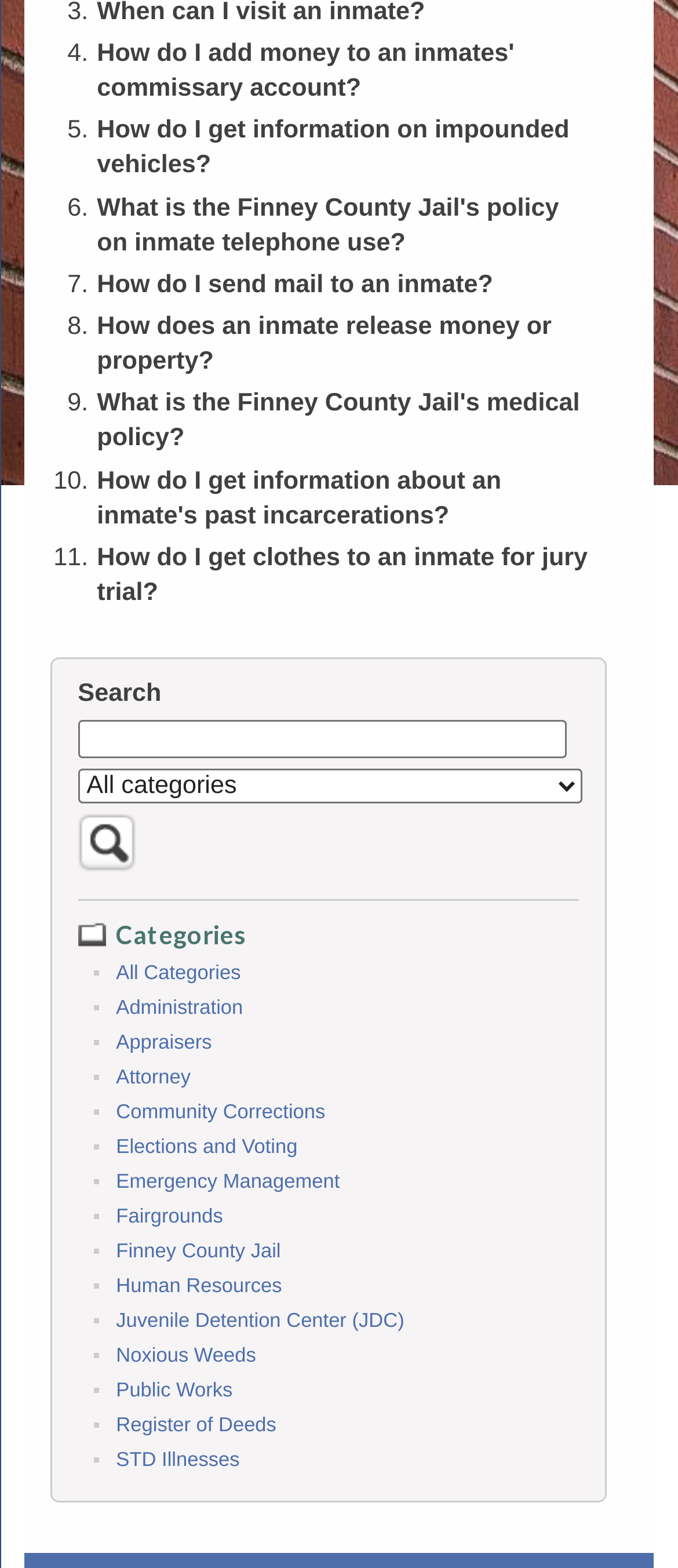Identify the bounding box coordinates of the region that needs to be clicked to carry out this instruction: "Search for something". Provide these coordinates as four float numbers ranging from 0 to 1, i.e., [left, top, right, bottom].

[0.115, 0.46, 0.837, 0.484]